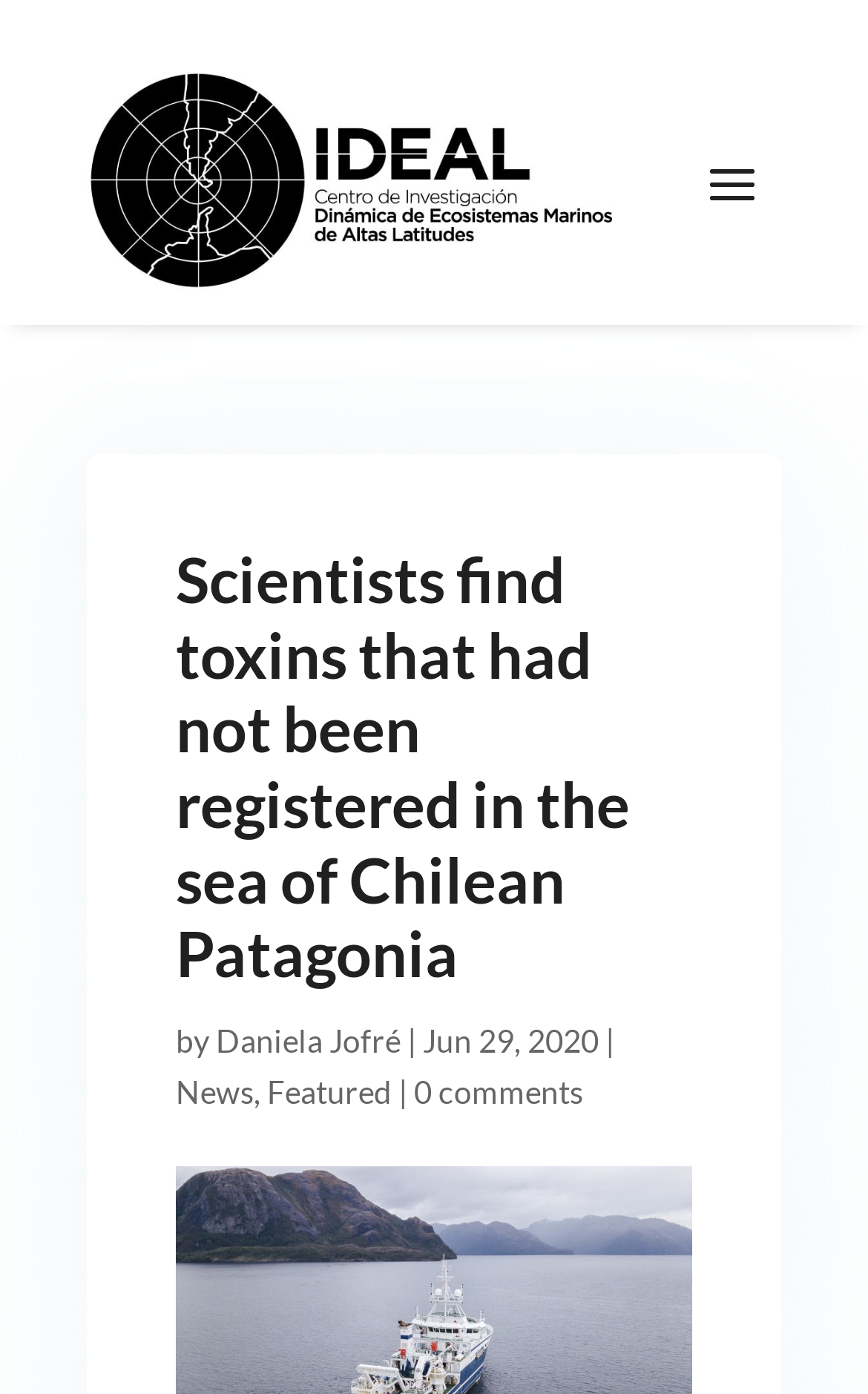When was the article published?
Based on the image, give a concise answer in the form of a single word or short phrase.

Jun 29, 2020